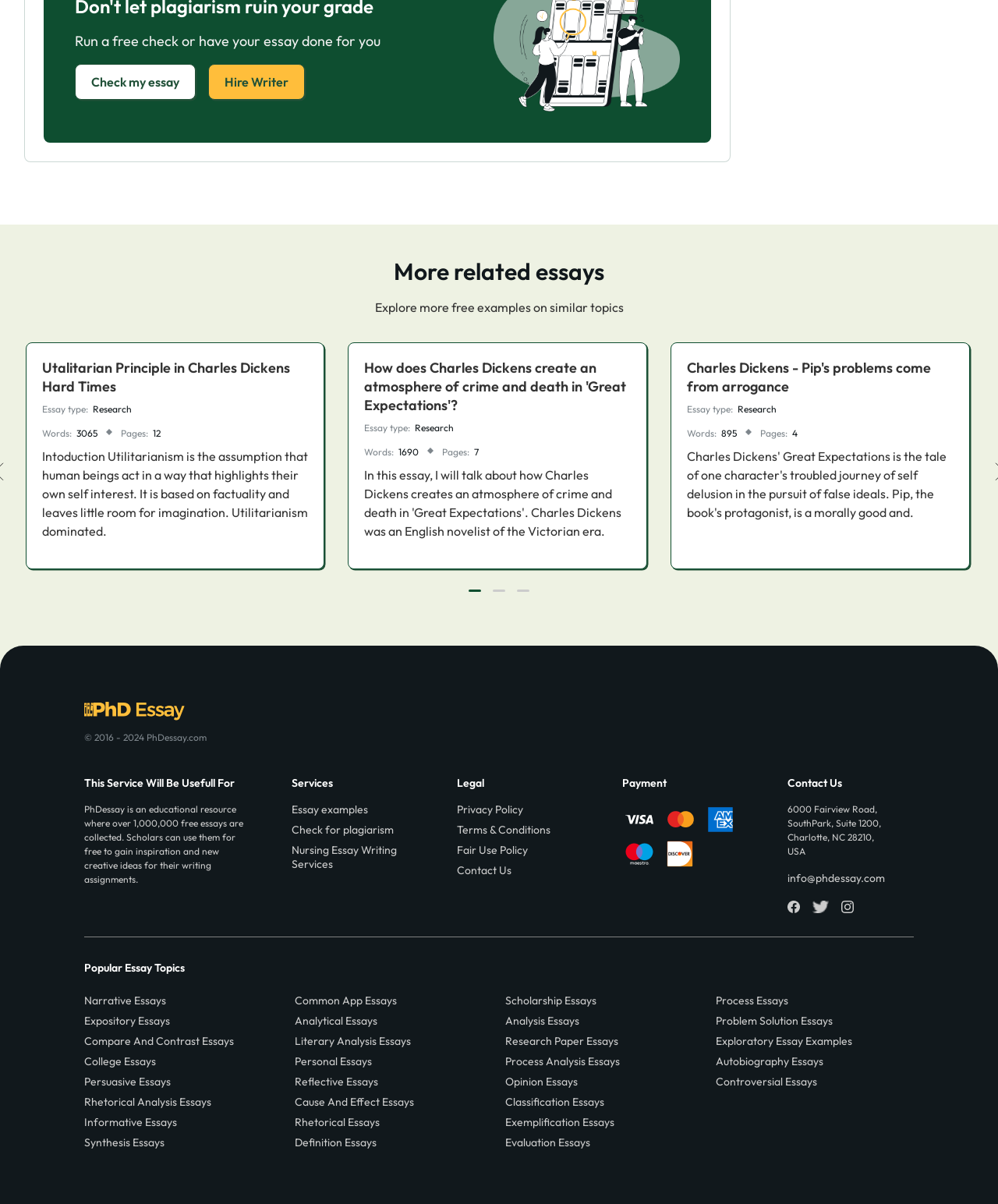Kindly determine the bounding box coordinates of the area that needs to be clicked to fulfill this instruction: "Explore more free examples on similar topics".

[0.375, 0.249, 0.625, 0.261]